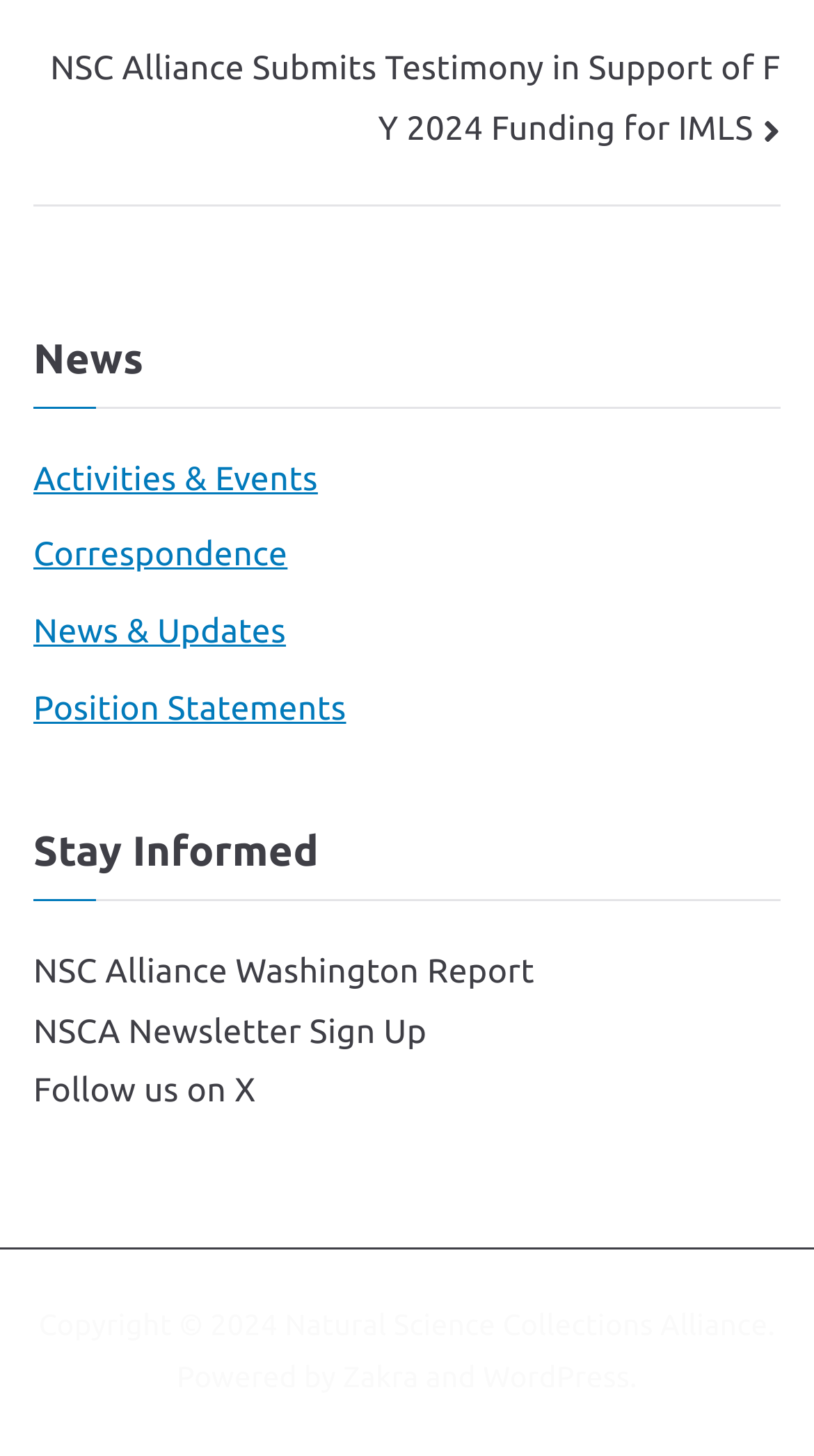Locate the bounding box coordinates of the element I should click to achieve the following instruction: "Follow us on X".

[0.041, 0.737, 0.314, 0.763]